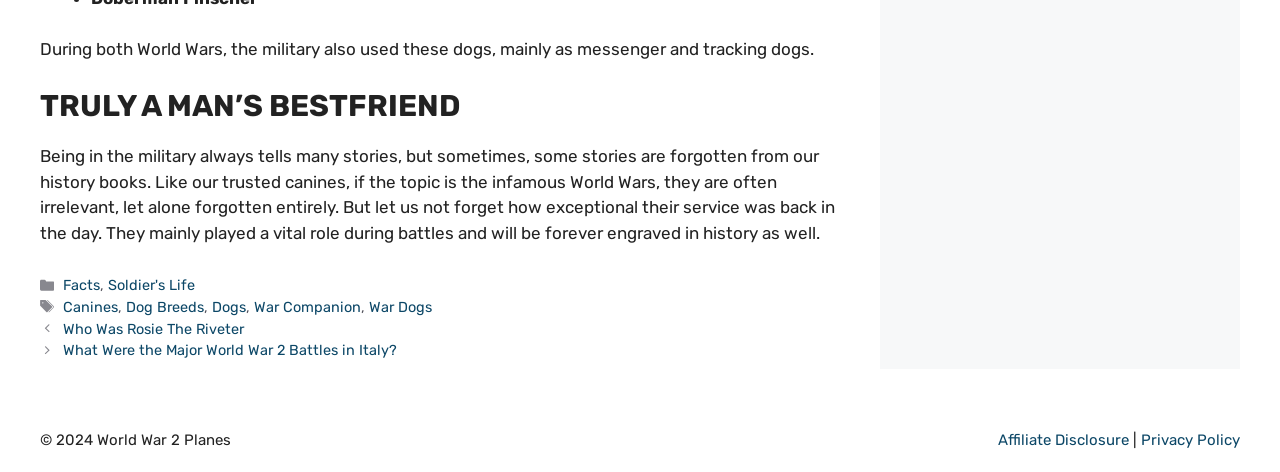Identify the bounding box coordinates of the region I need to click to complete this instruction: "Read about Canines".

[0.049, 0.631, 0.092, 0.669]